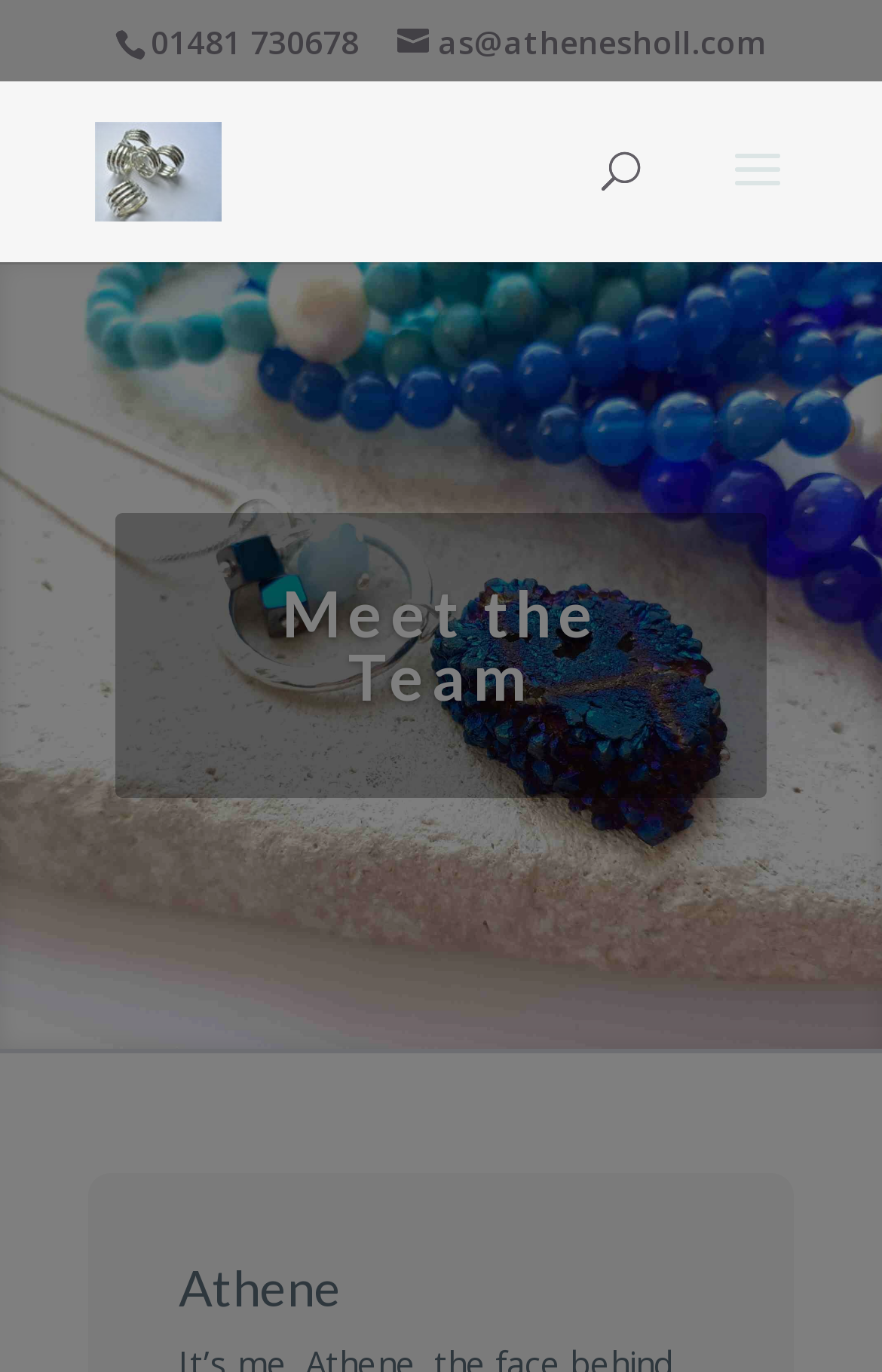Carefully examine the image and provide an in-depth answer to the question: Is there a search function on the page?

I found the search function by looking at the search box element at the top of the page, which allows users to search for specific content.